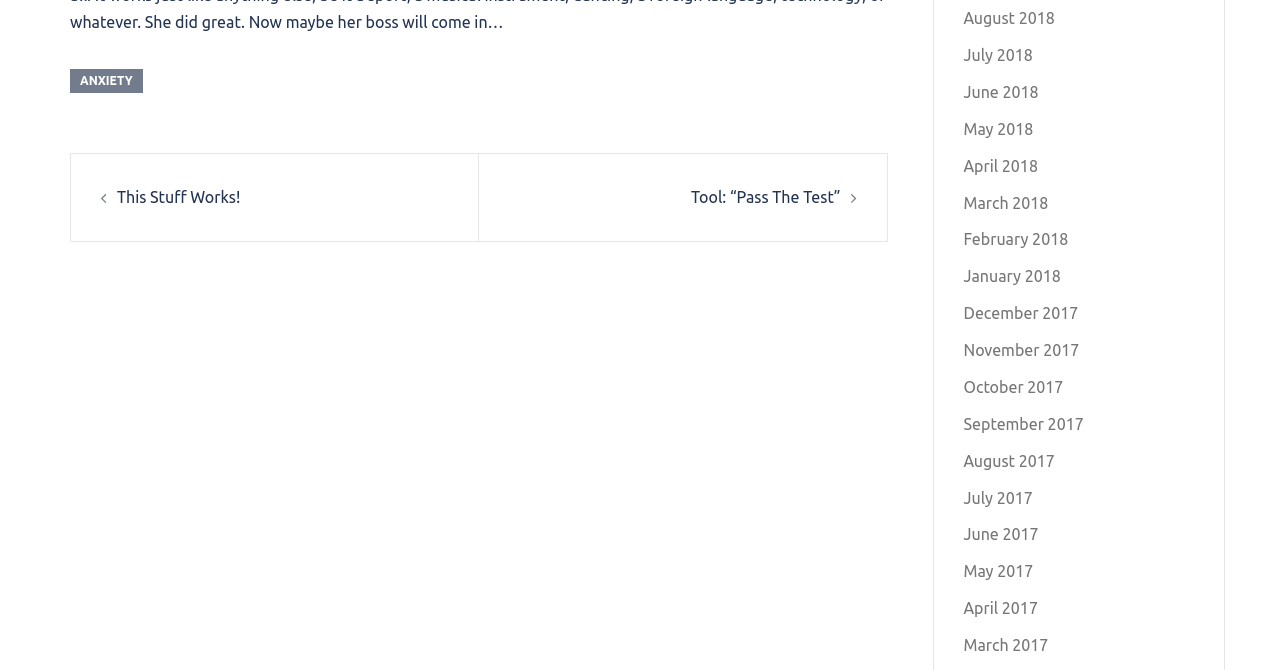Please find the bounding box coordinates of the element that must be clicked to perform the given instruction: "Click on 'ANXIETY' link". The coordinates should be four float numbers from 0 to 1, i.e., [left, top, right, bottom].

[0.055, 0.102, 0.111, 0.138]